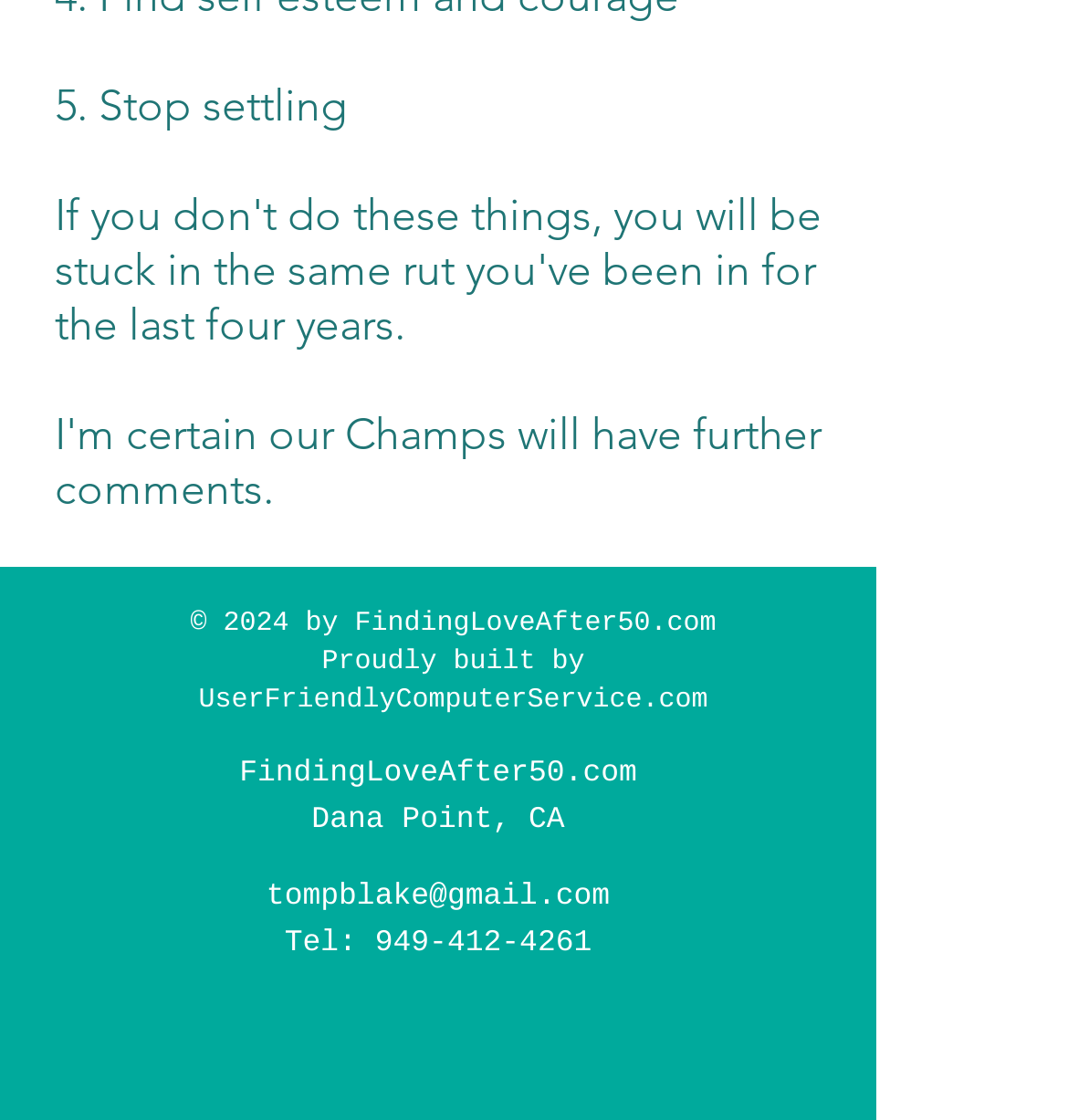With reference to the image, please provide a detailed answer to the following question: What is the copyright year of the website?

The copyright year can be found at the bottom of the webpage, where it says '© 2024 by FindingLoveAfter50.com'.